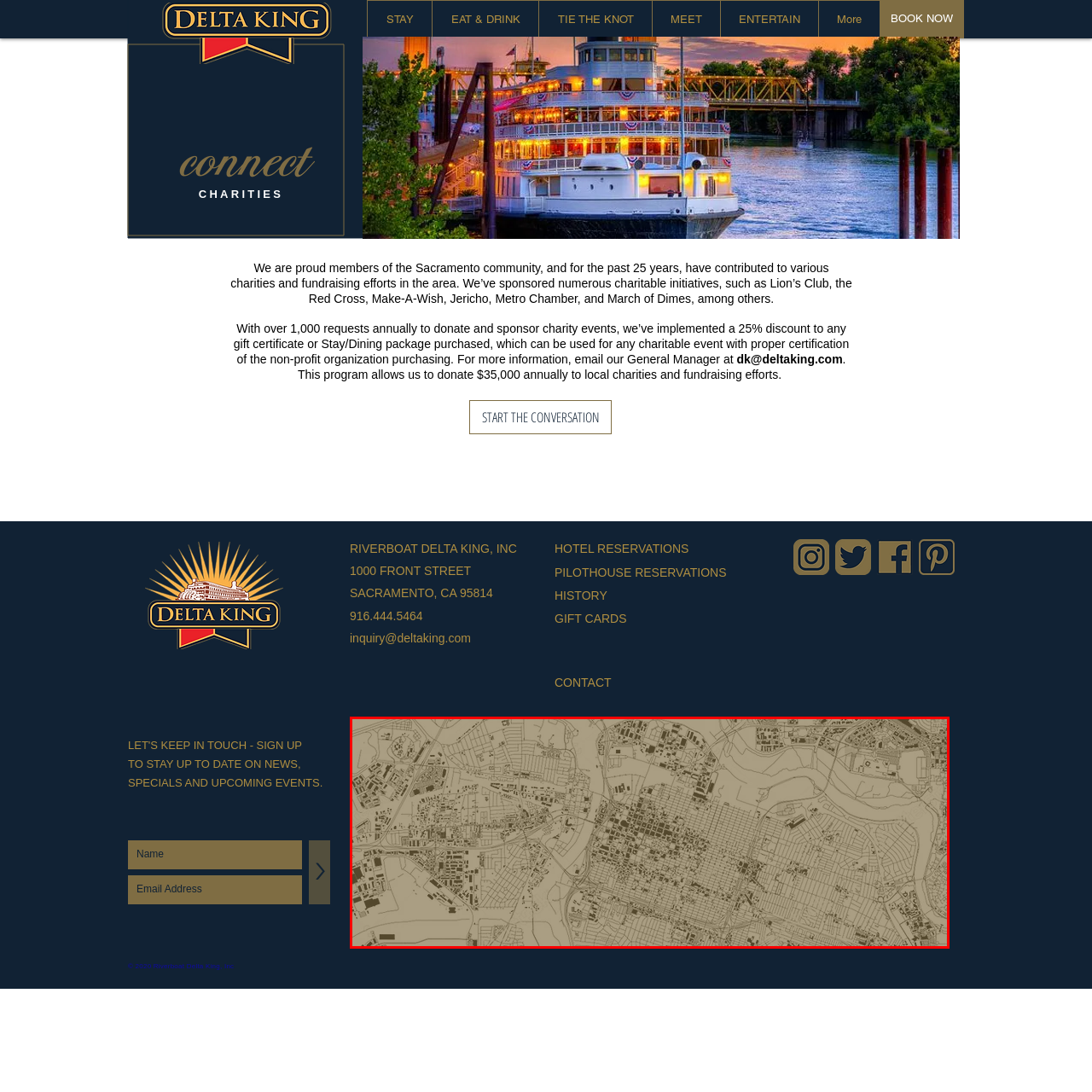Provide a comprehensive description of the image located within the red boundary.

The image depicts a vintage map of Old Sacramento and the surrounding areas, highlighted in a sepia tone that adds a historic charm. Detailed street grids and various landmarks are meticulously illustrated, showcasing the urban layout and geographical features of the city. This map serves not only as a directional tool but also as a nostalgic reminder of Sacramento's rich history, reflecting the architectural and community development over the years. The authenticity of the design invites viewers to explore the past and appreciate the evolution of this vibrant area.